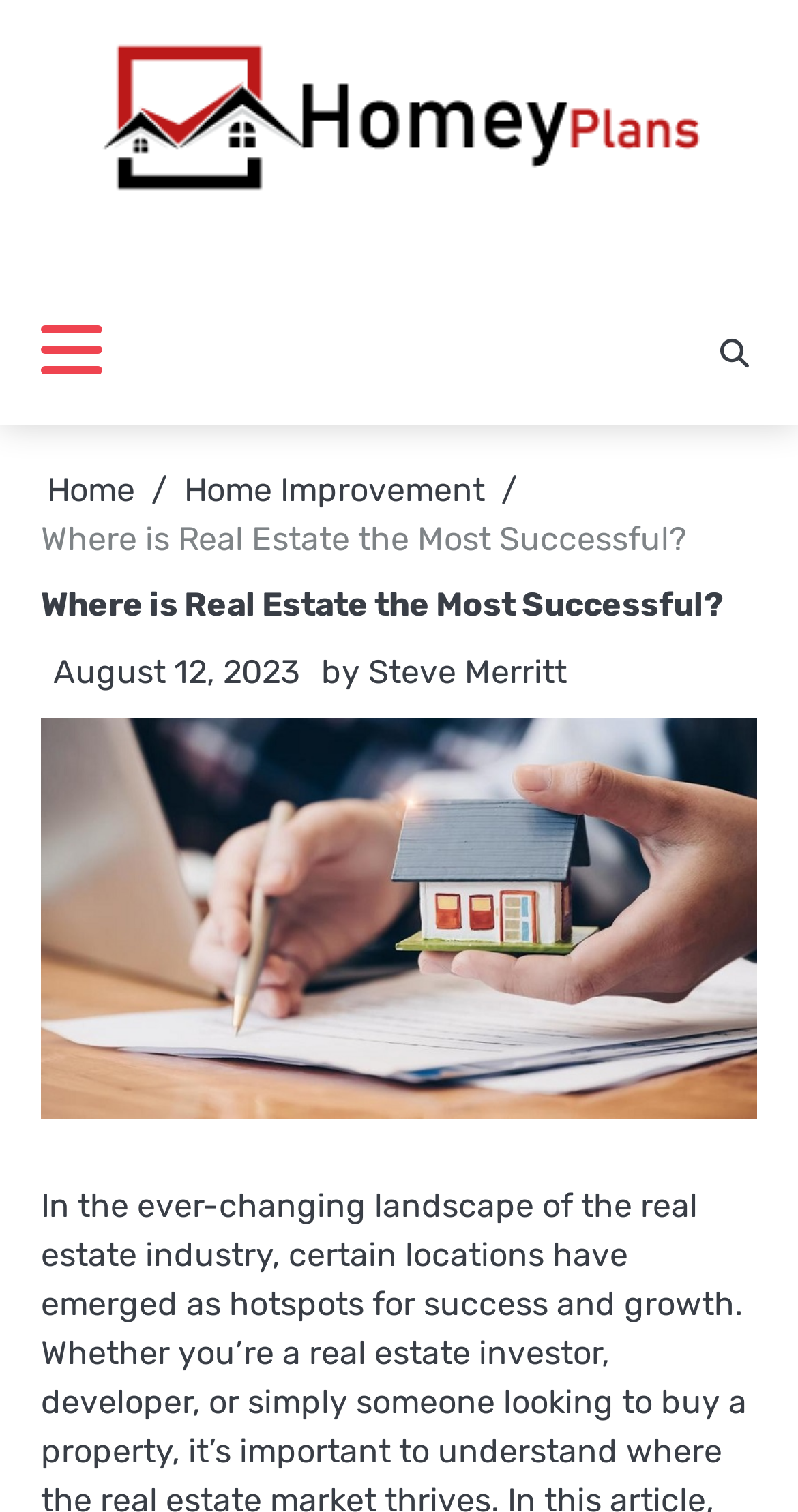What is the purpose of the button with no text?
Please provide a single word or phrase answer based on the image.

To control the primary menu